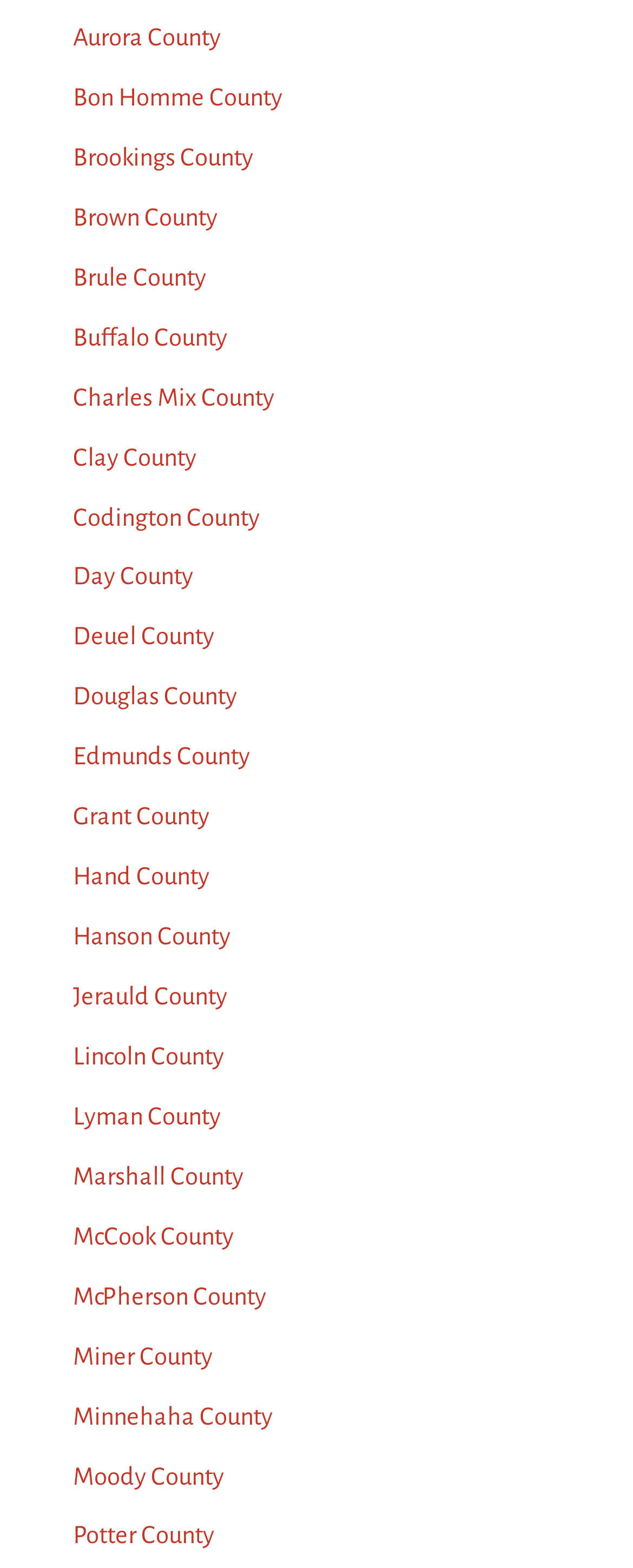Specify the bounding box coordinates of the element's region that should be clicked to achieve the following instruction: "explore Codington County". The bounding box coordinates consist of four float numbers between 0 and 1, in the format [left, top, right, bottom].

[0.115, 0.321, 0.41, 0.338]